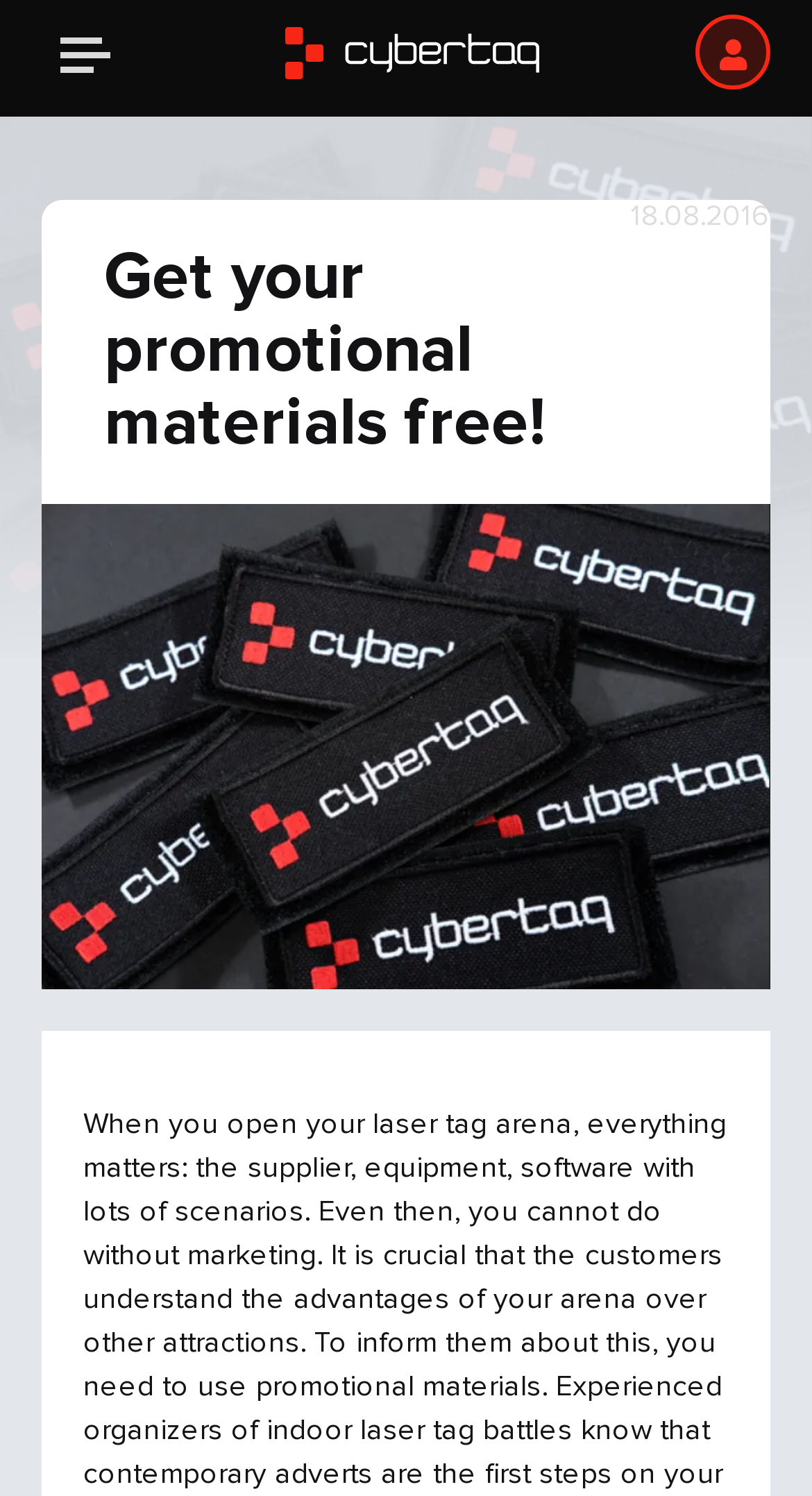Determine the bounding box coordinates of the region to click in order to accomplish the following instruction: "Toggle navigation". Provide the coordinates as four float numbers between 0 and 1, specifically [left, top, right, bottom].

[0.051, 0.022, 0.156, 0.049]